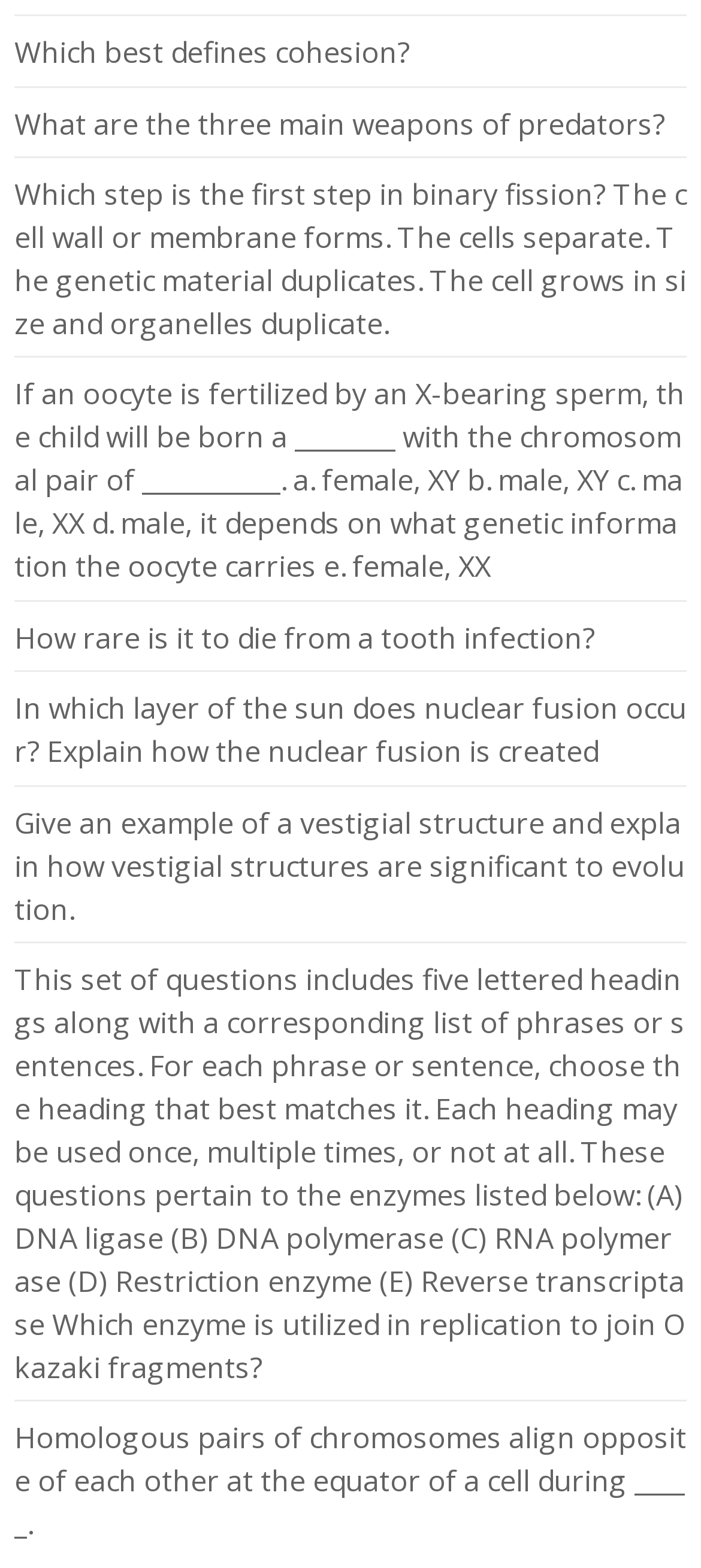Give a one-word or one-phrase response to the question:
What is the longest link text?

This set of questions includes five lettered headings along with a corresponding list of phrases or sentences.